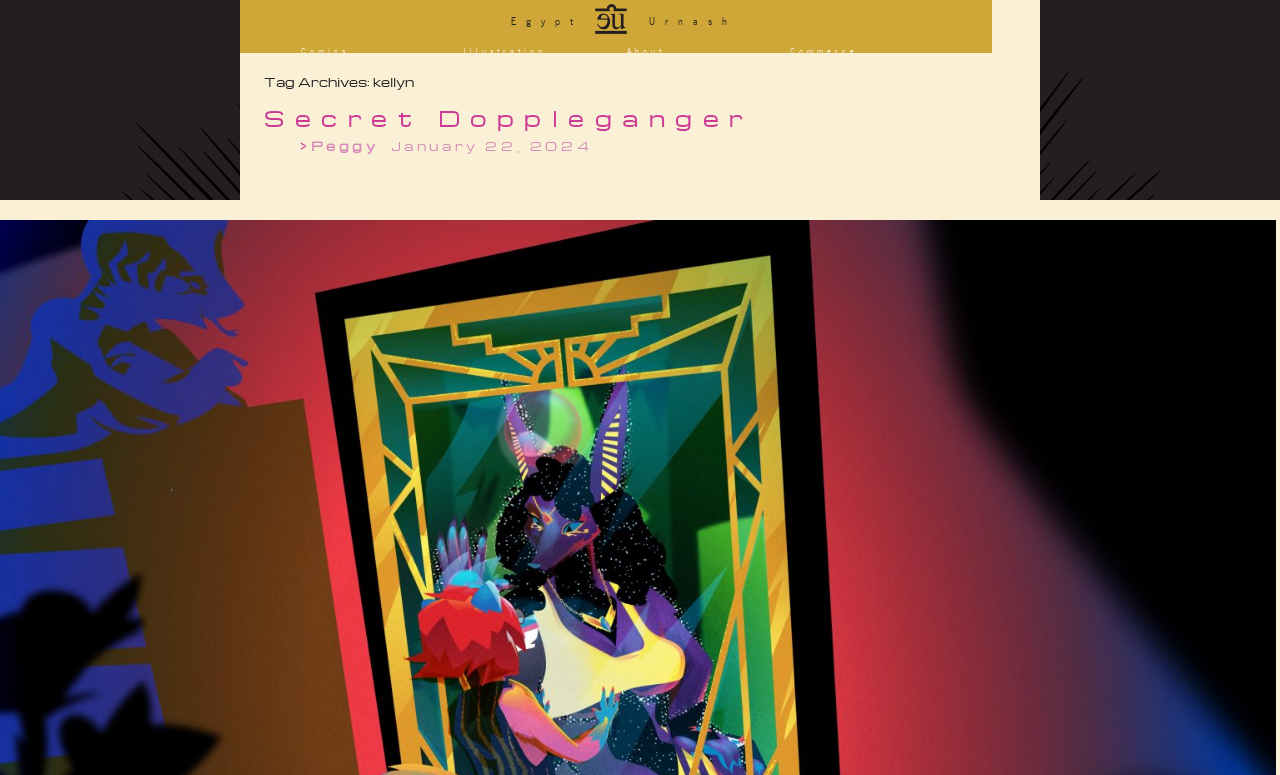Can you show the bounding box coordinates of the region to click on to complete the task described in the instruction: "Read Decrypting Rita"?

[0.235, 0.075, 0.345, 0.095]